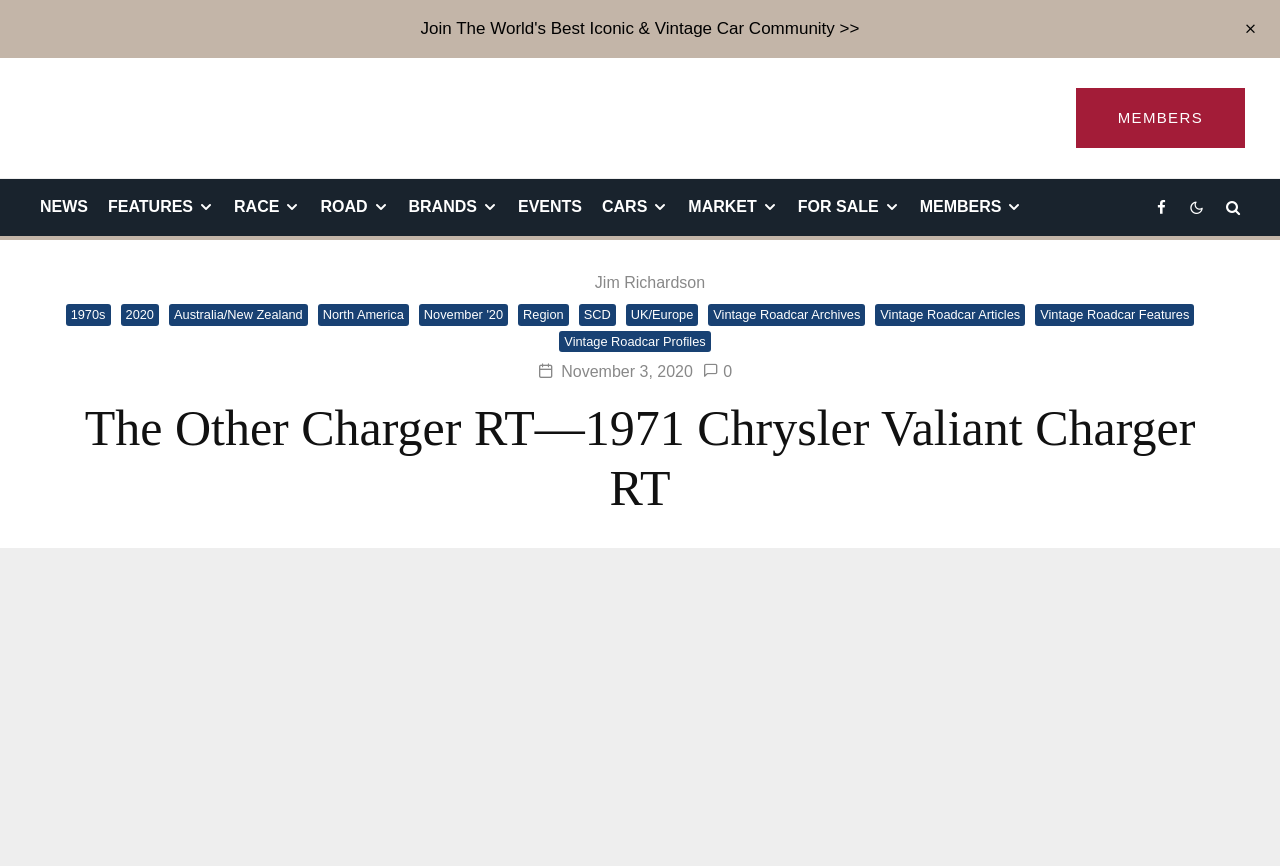Please determine the headline of the webpage and provide its content.

The Other Charger RT—1971 Chrysler Valiant Charger RT